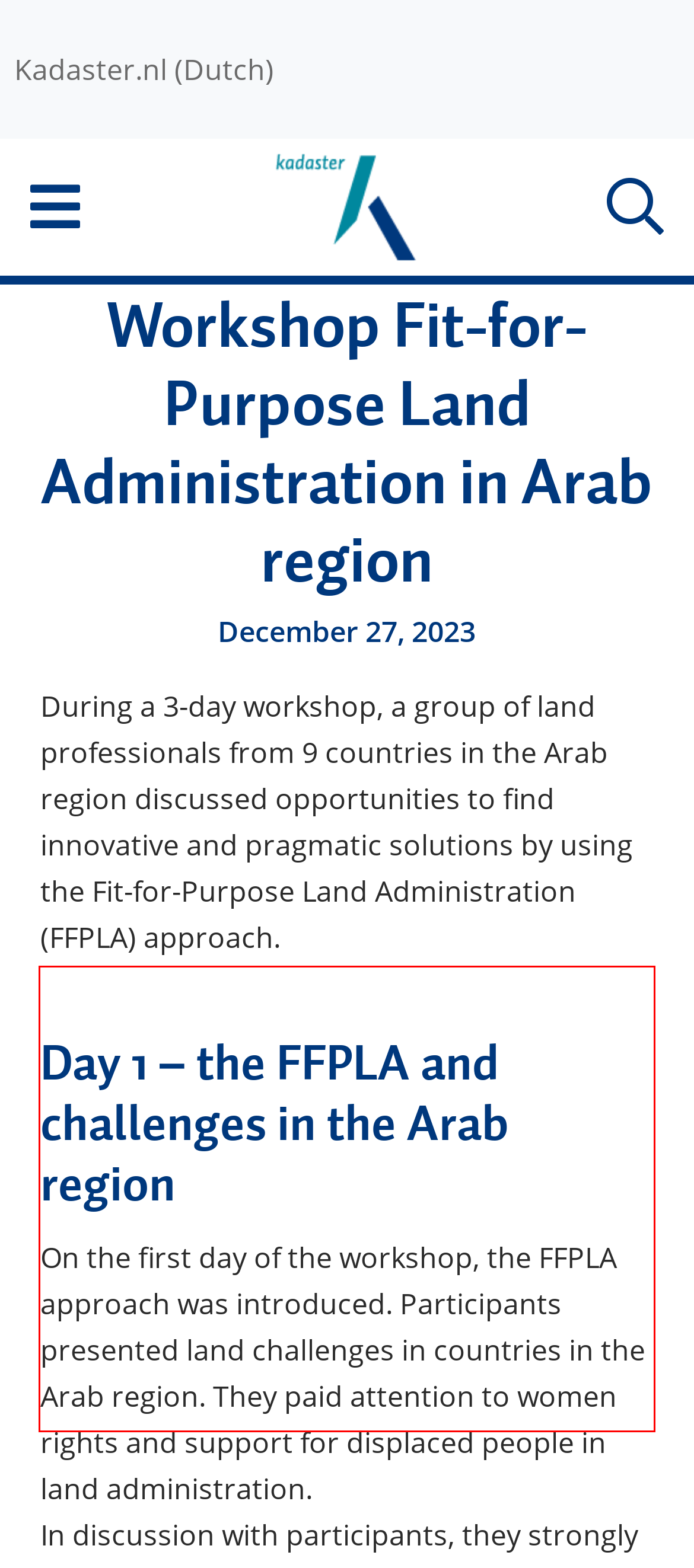Identify the text inside the red bounding box in the provided webpage screenshot and transcribe it.

On the first day of the workshop, the FFPLA approach was introduced. Participants presented land challenges in countries in the Arab region. They paid attention to women rights and support for displaced people in land administration. In discussion with participants, they strongly emphasised the importance of including customary and tribal rights in land administration systems.